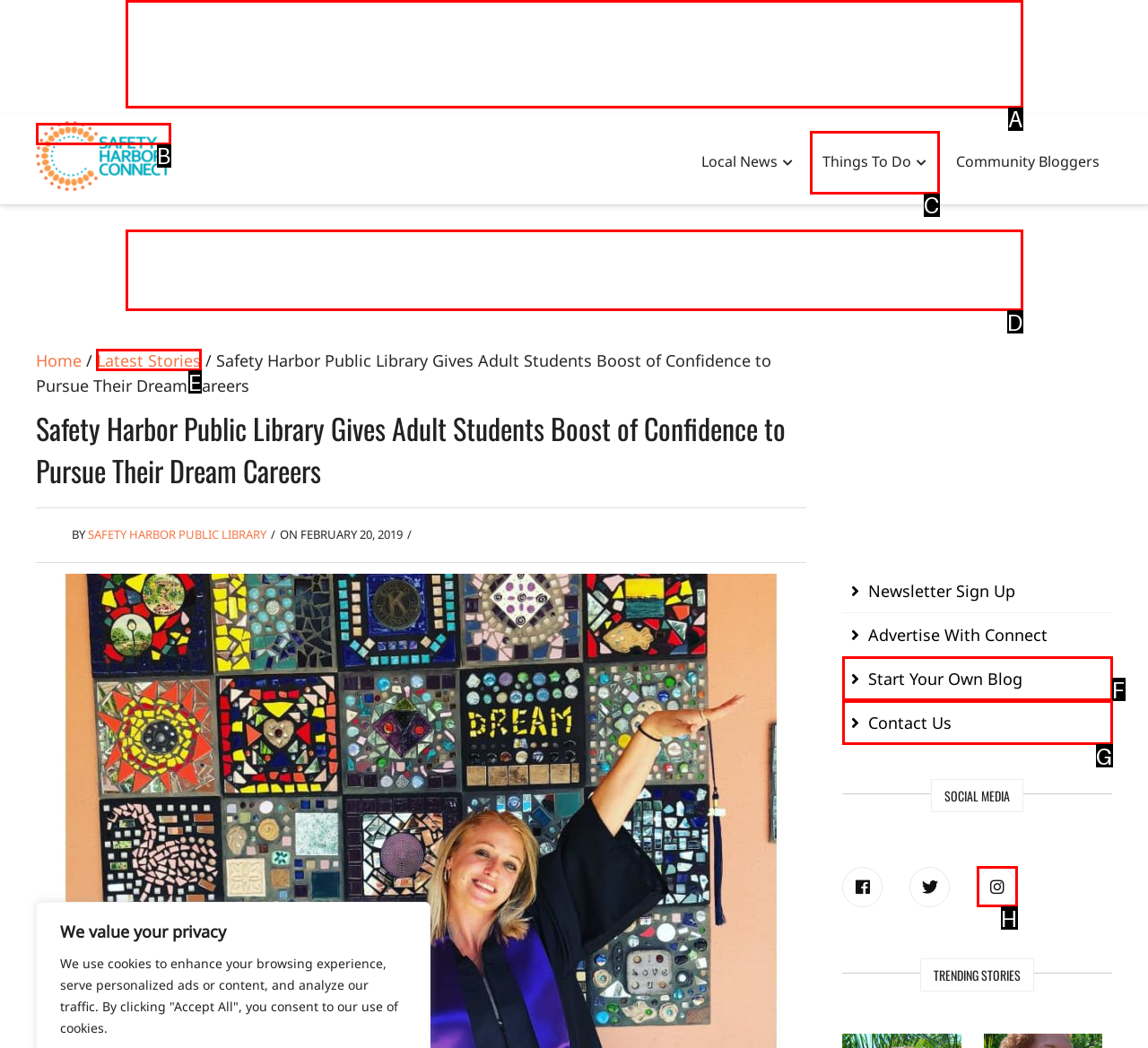Select the letter of the UI element that matches this task: View the latest stories
Provide the answer as the letter of the correct choice.

E